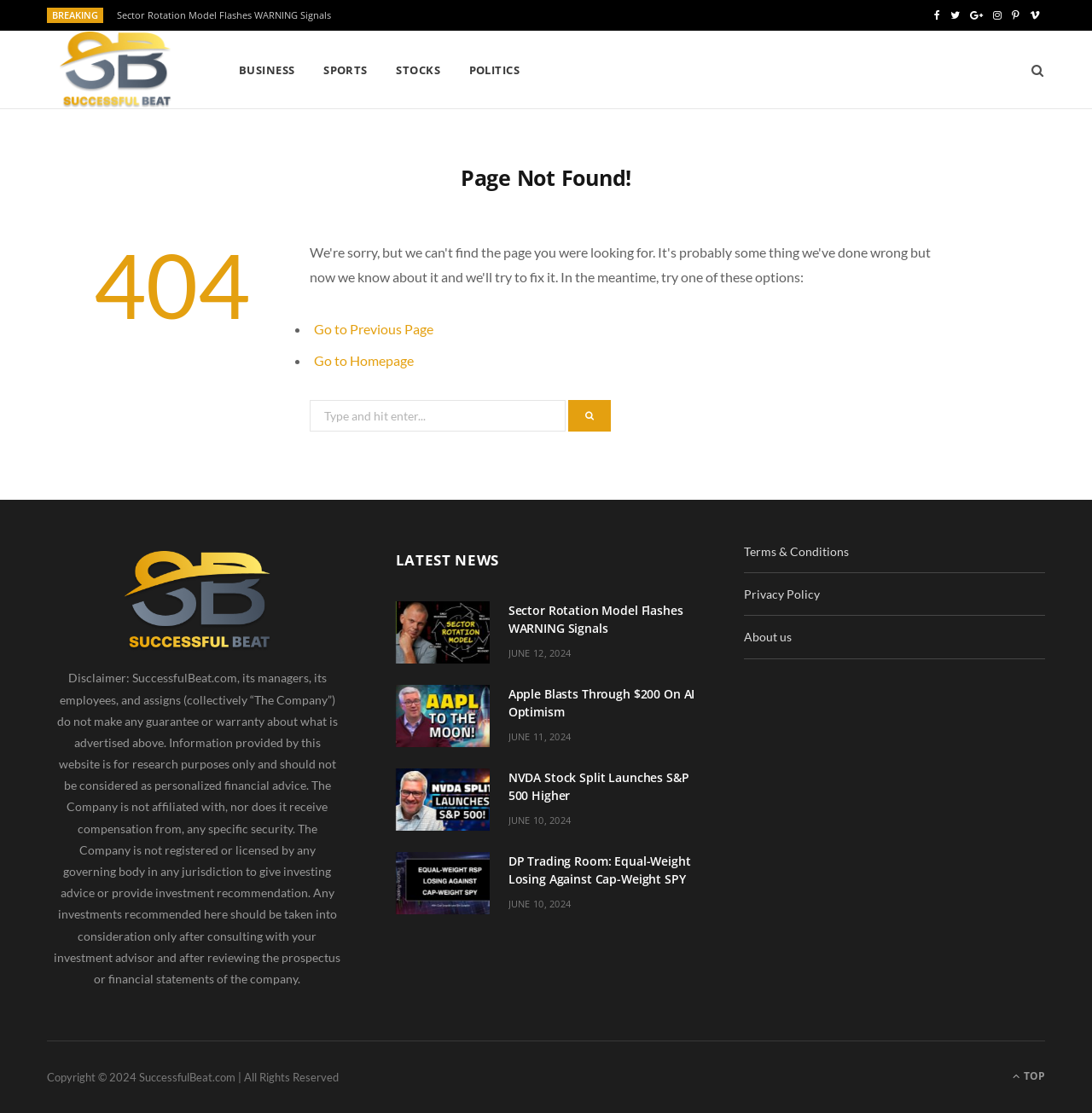Determine the bounding box coordinates for the area you should click to complete the following instruction: "Click on 'Get a Quote'".

None